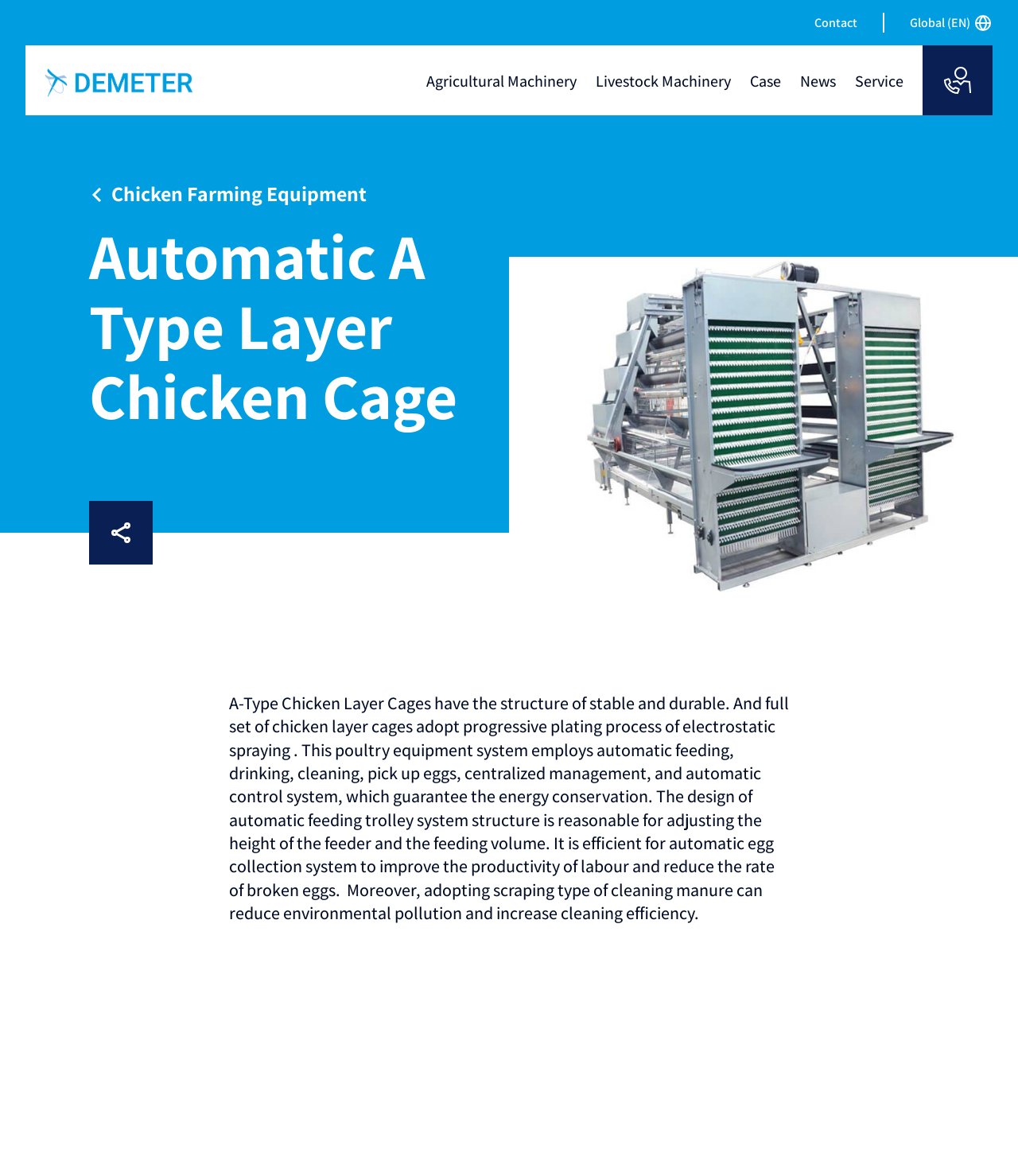Specify the bounding box coordinates of the element's region that should be clicked to achieve the following instruction: "Click Demeter Logo". The bounding box coordinates consist of four float numbers between 0 and 1, in the format [left, top, right, bottom].

[0.044, 0.058, 0.192, 0.082]